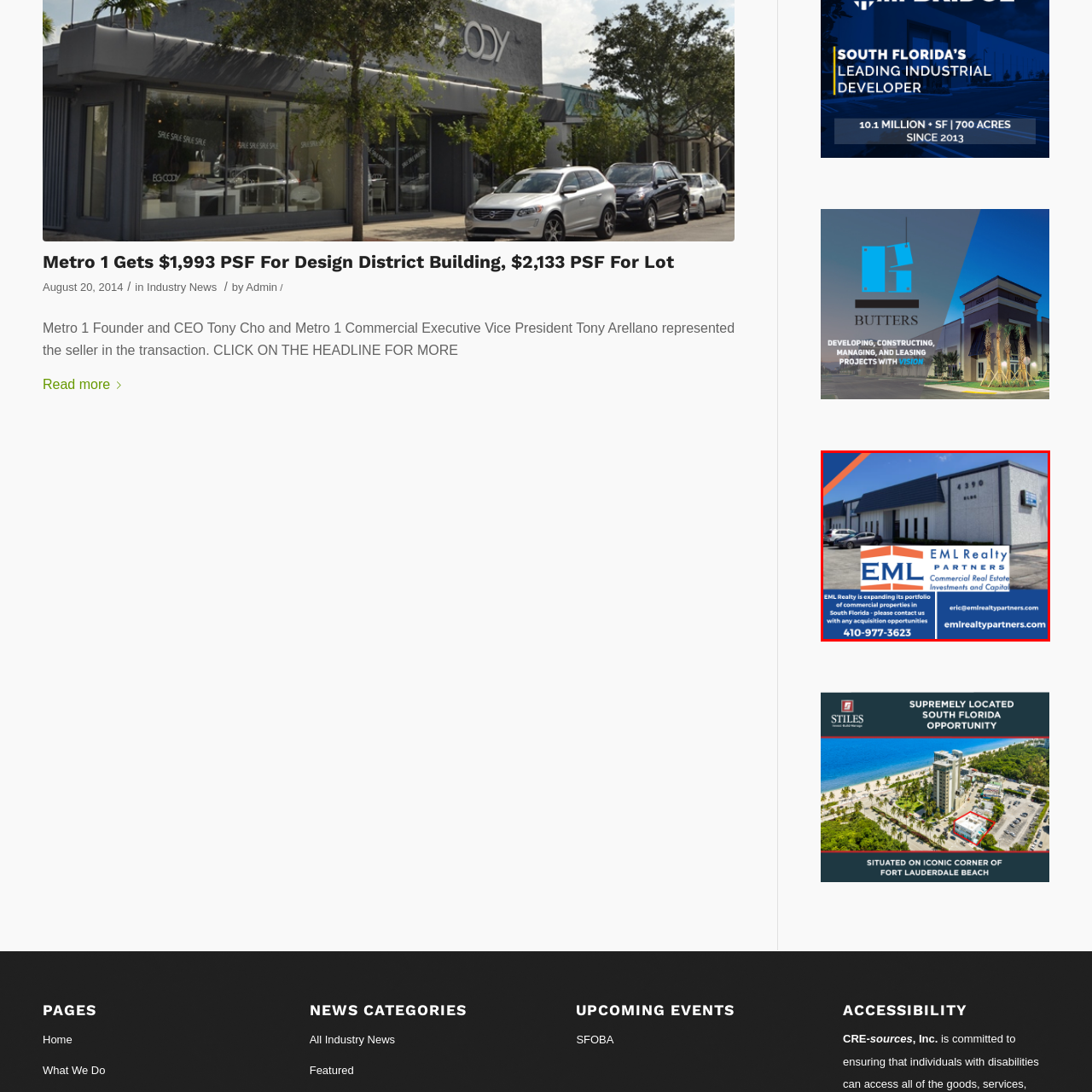Please review the image enclosed by the red bounding box and give a detailed answer to the following question, utilizing the information from the visual: What is the purpose of the invitation on the building?

The invitation on the building is for potential clients to contact EML Realty Partners with any acquisition opportunities, as they are expanding their portfolio of commercial properties in South Florida.